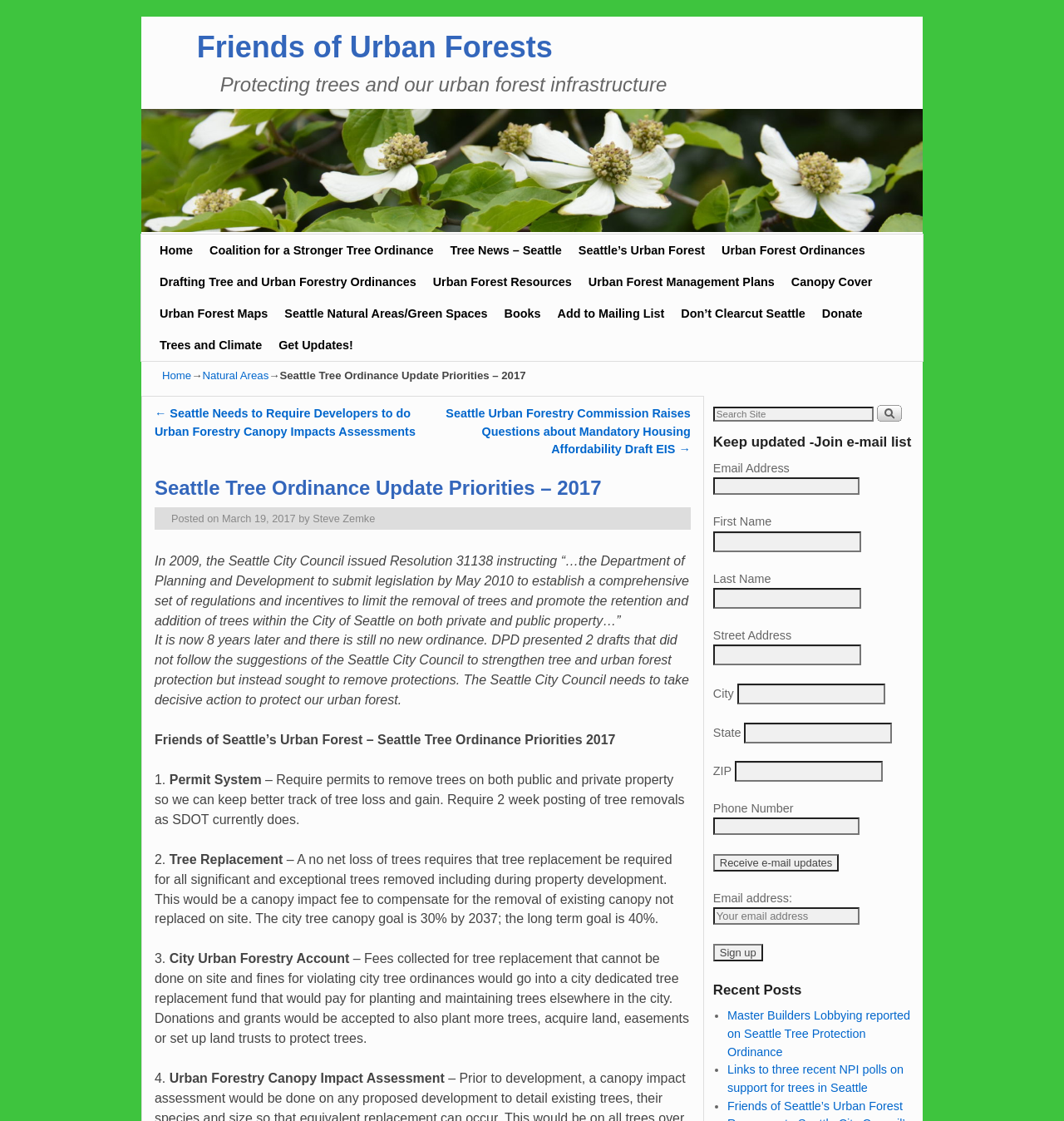Determine the bounding box coordinates for the area you should click to complete the following instruction: "Search for something".

[0.67, 0.361, 0.859, 0.378]